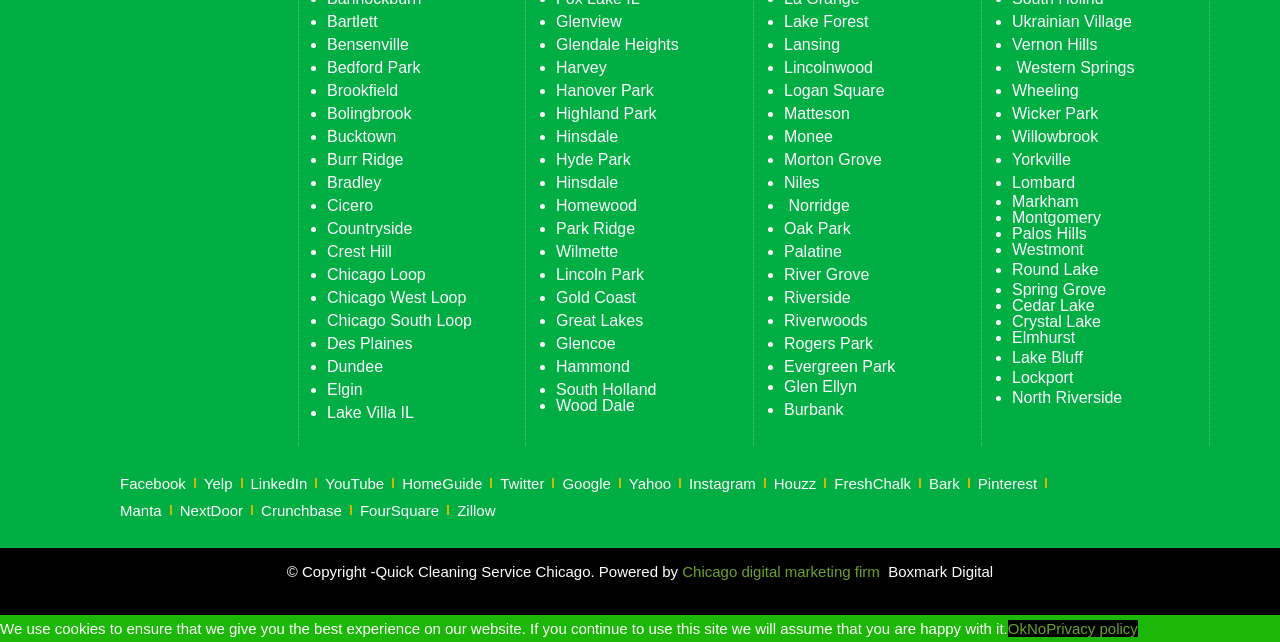Determine the bounding box coordinates for the UI element described. Format the coordinates as (top-left x, top-left y, bottom-right x, bottom-right y) and ensure all values are between 0 and 1. Element description: Lockport

[0.791, 0.574, 0.839, 0.601]